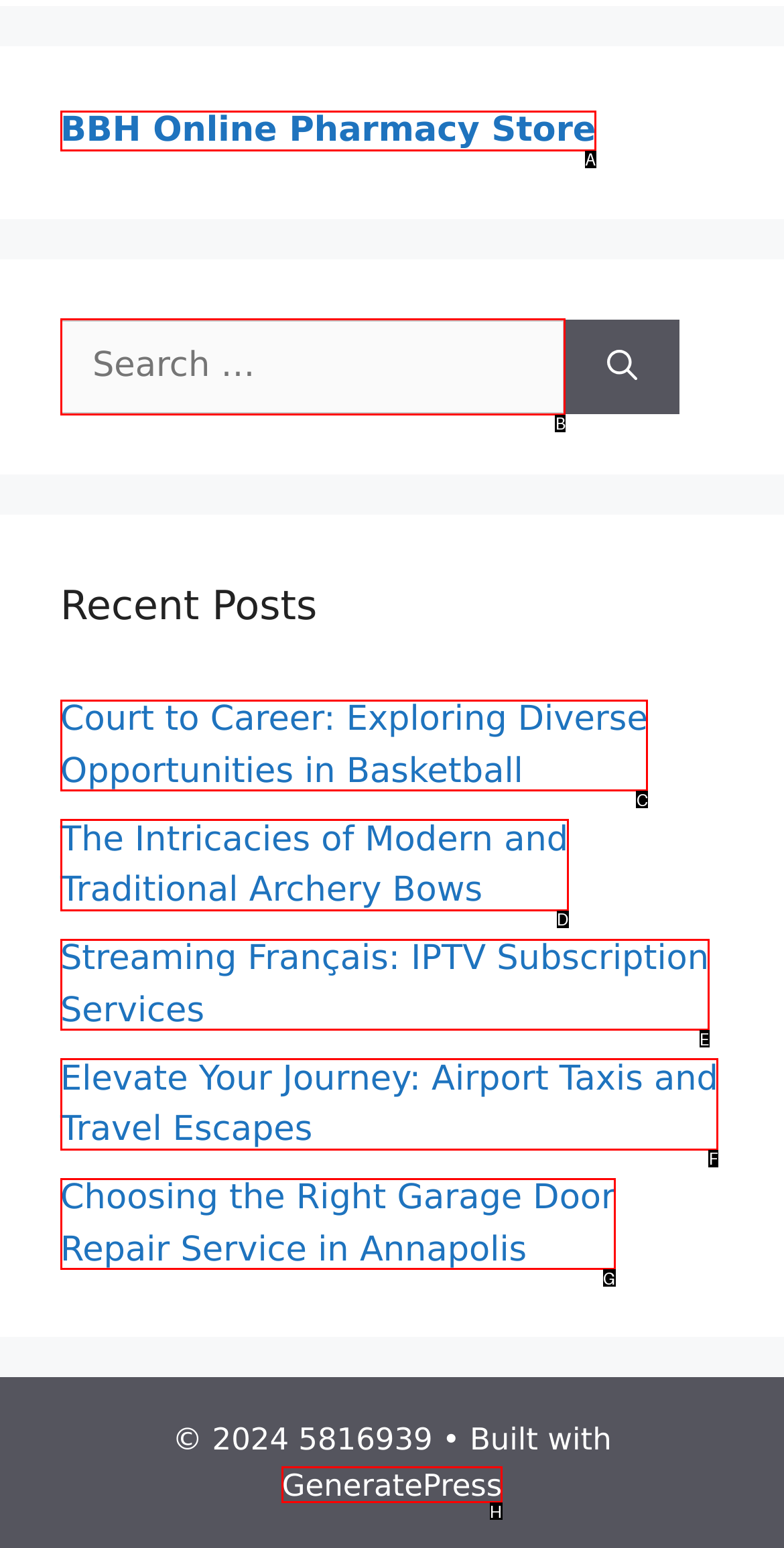Tell me which option I should click to complete the following task: Search for something Answer with the option's letter from the given choices directly.

B